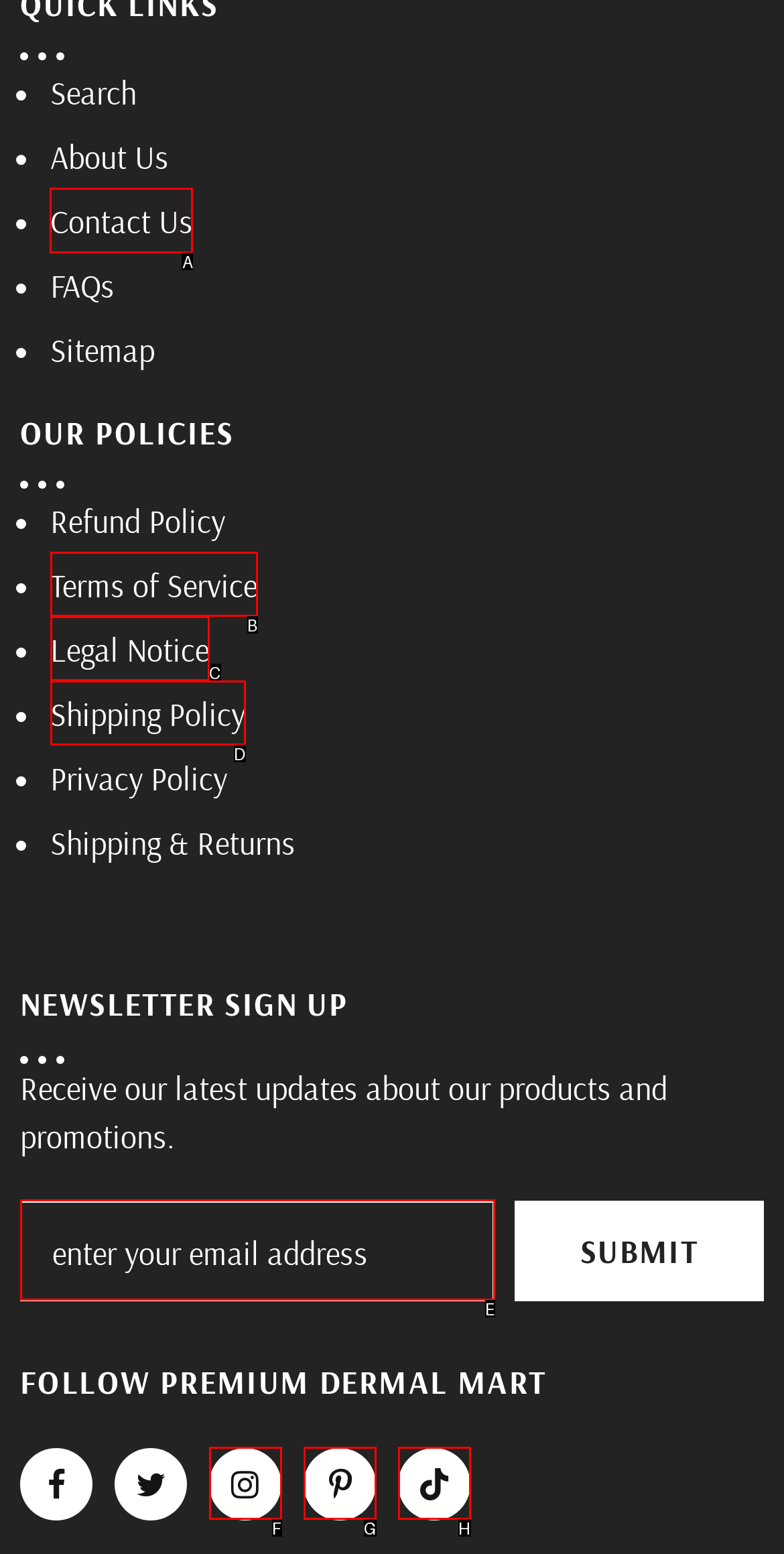Identify which lettered option completes the task: Contact Us. Provide the letter of the correct choice.

A